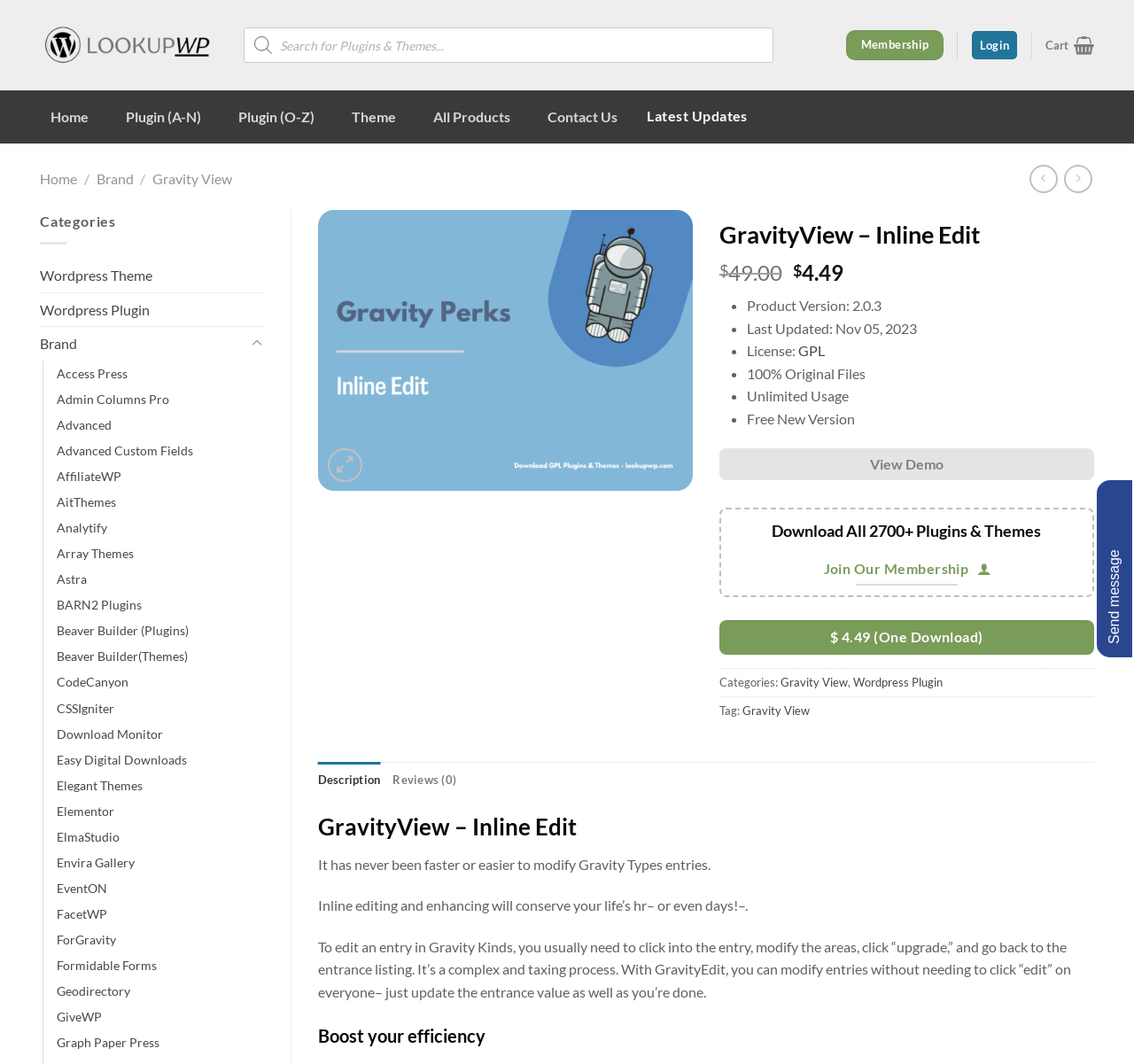What is the last updated date of the product?
Please ensure your answer to the question is detailed and covers all necessary aspects.

The last updated date of the product can be found in the static text element with the text 'Last Updated: Nov 05, 2023'.